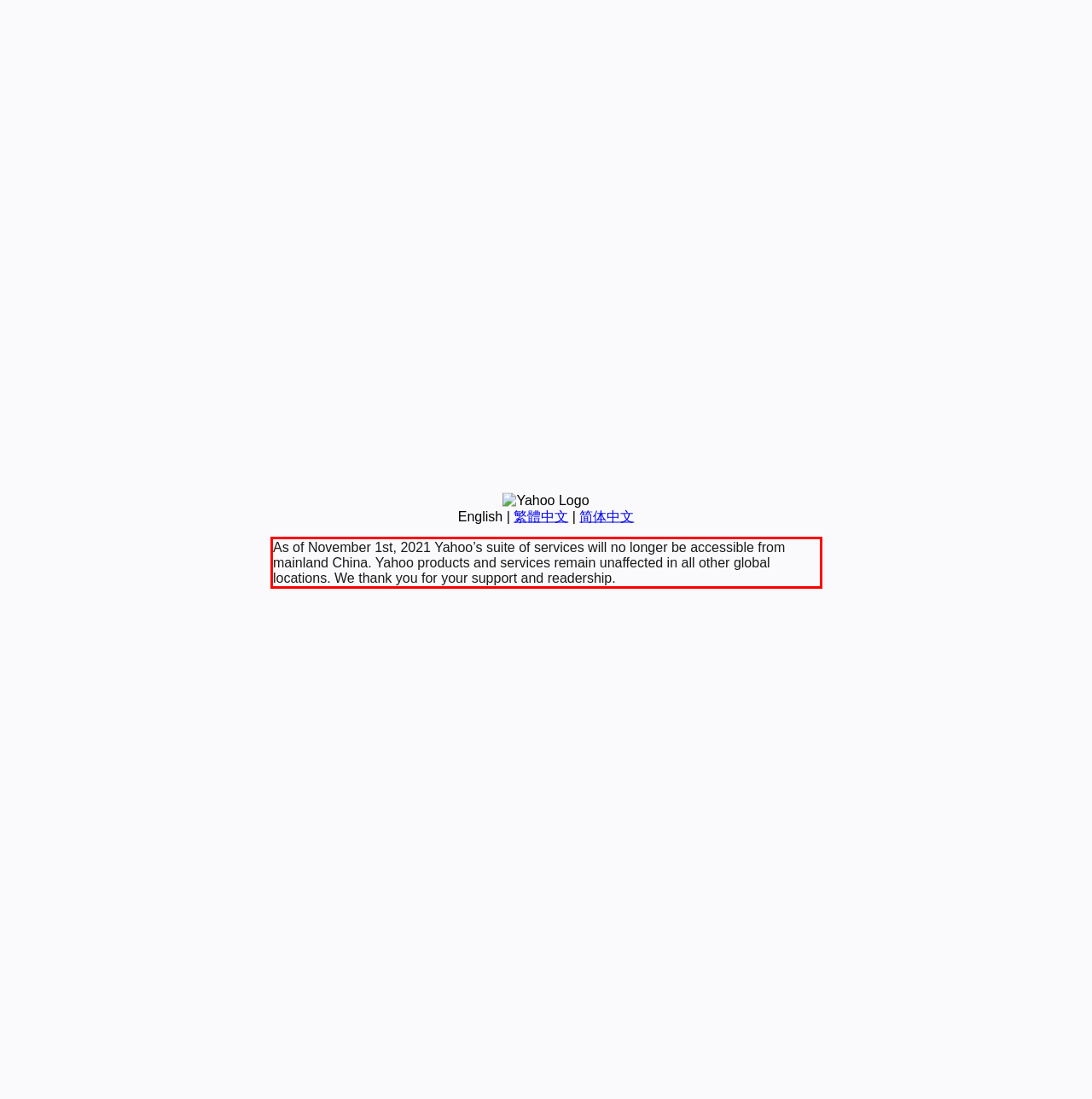Using the webpage screenshot, recognize and capture the text within the red bounding box.

As of November 1st, 2021 Yahoo’s suite of services will no longer be accessible from mainland China. Yahoo products and services remain unaffected in all other global locations. We thank you for your support and readership.